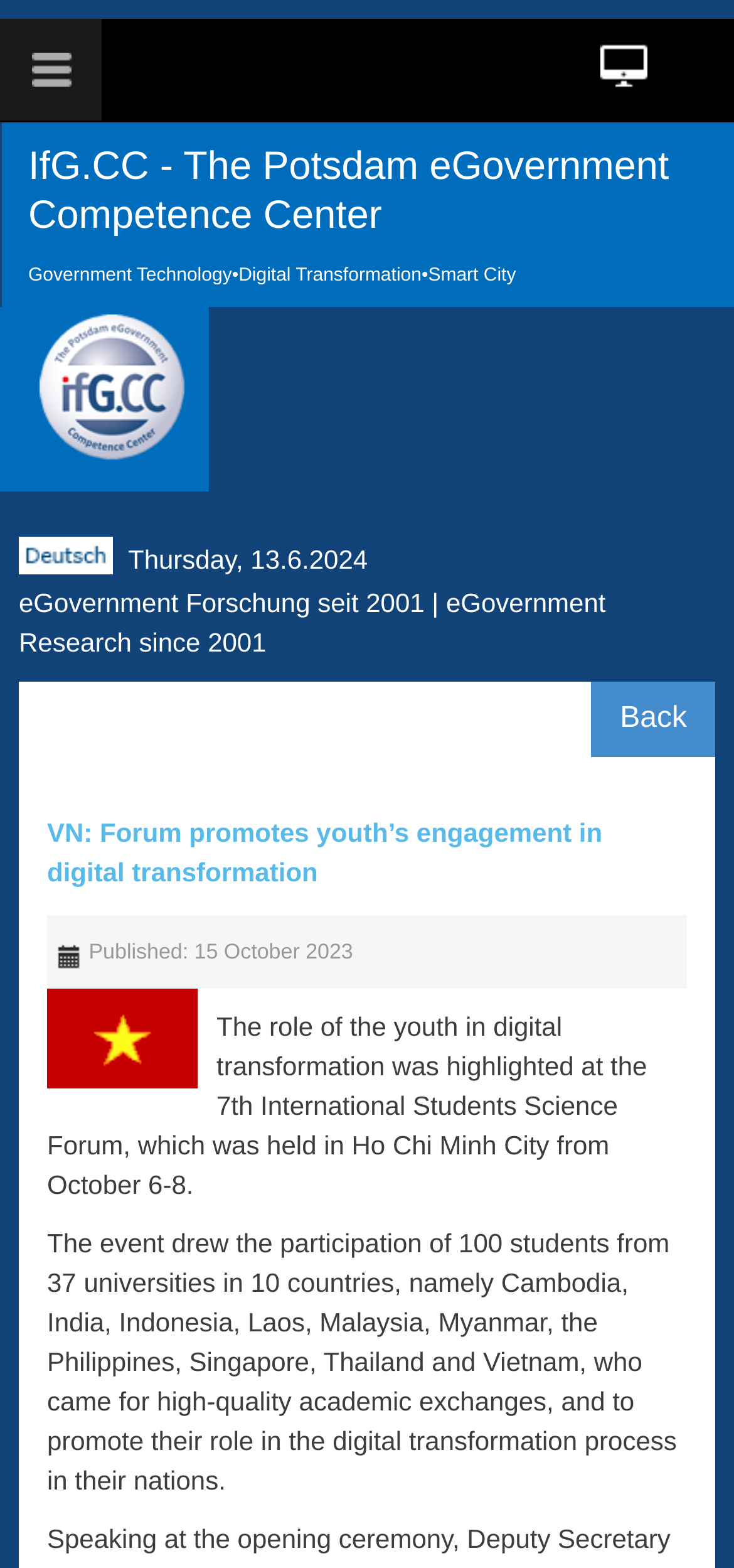Please answer the following query using a single word or phrase: 
How many universities participated in the event?

37